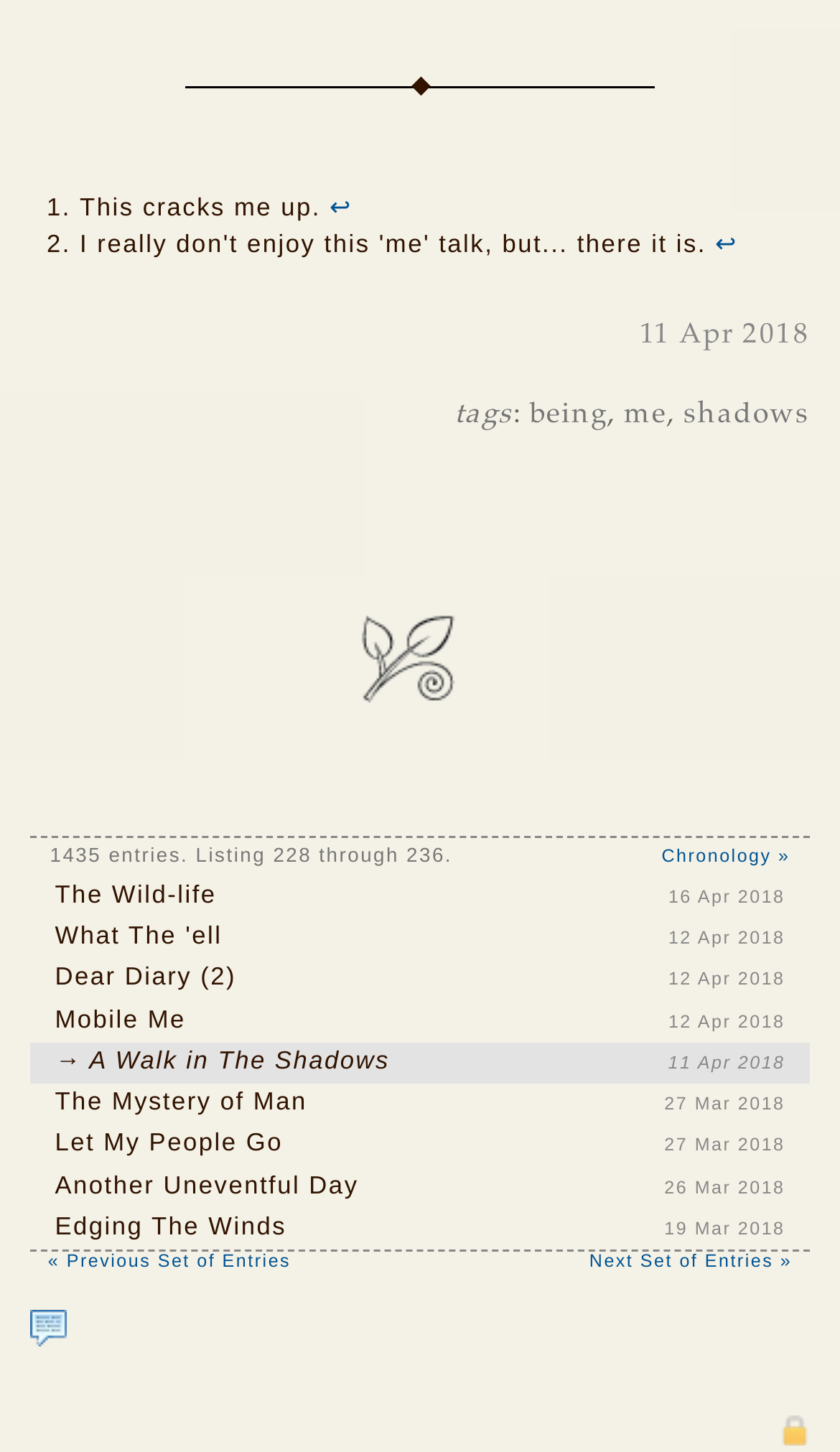Please specify the bounding box coordinates of the element that should be clicked to execute the given instruction: 'Get a random quote'. Ensure the coordinates are four float numbers between 0 and 1, expressed as [left, top, right, bottom].

[0.036, 0.904, 0.079, 0.926]